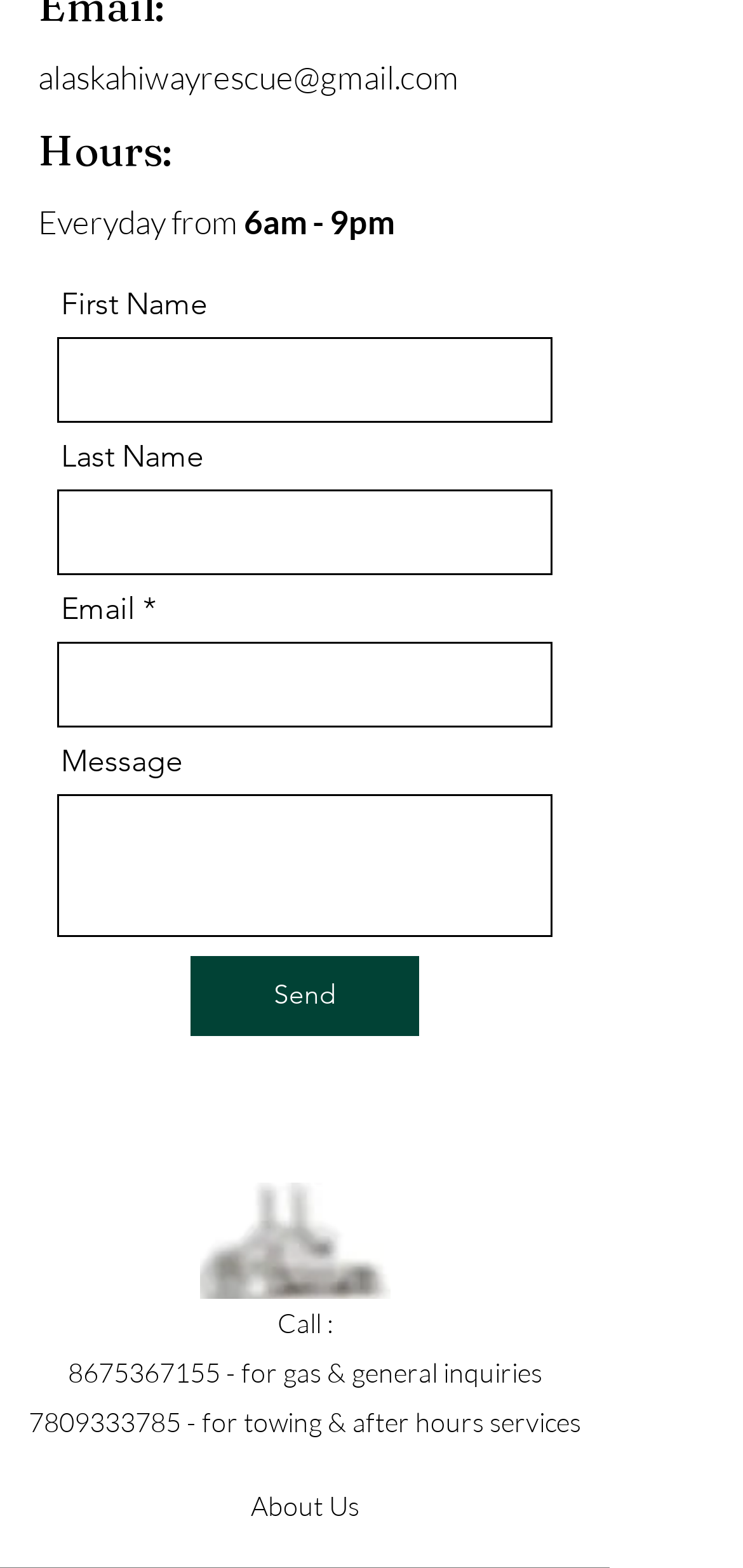Pinpoint the bounding box coordinates of the element you need to click to execute the following instruction: "Call 8675367155". The bounding box should be represented by four float numbers between 0 and 1, in the format [left, top, right, bottom].

[0.091, 0.864, 0.296, 0.885]